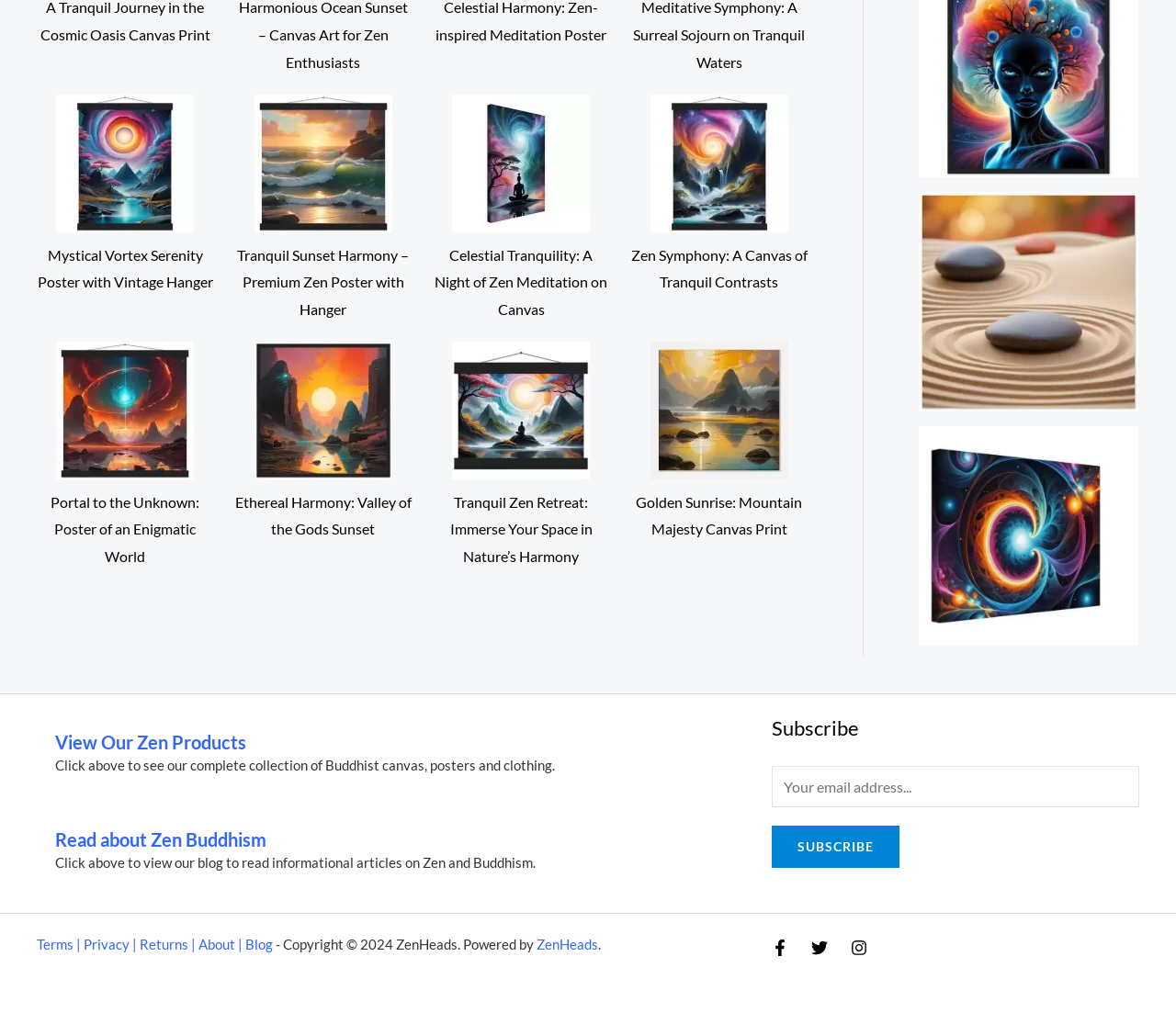Can you determine the bounding box coordinates of the area that needs to be clicked to fulfill the following instruction: "View Mystical Vortex Serenity Poster with Vintage Hanger"?

[0.031, 0.092, 0.182, 0.289]